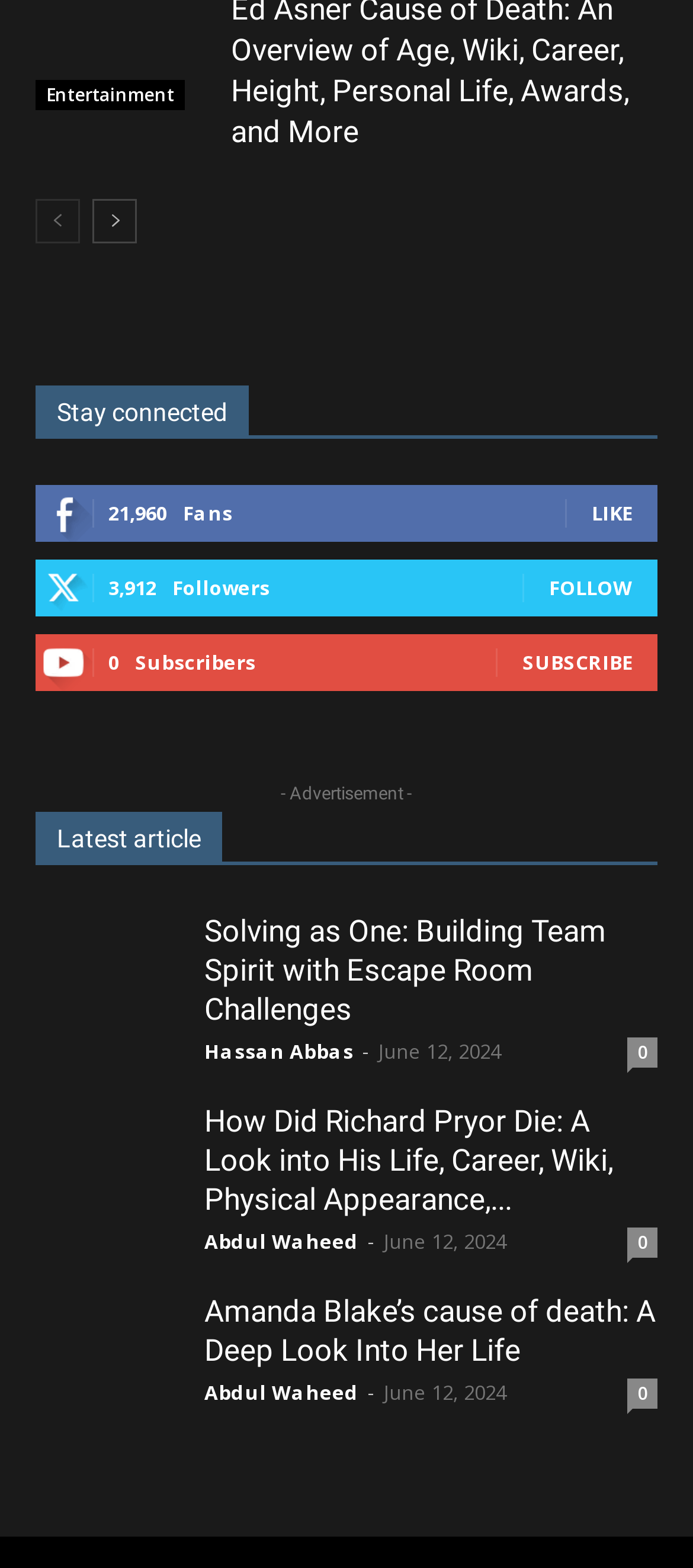Identify the bounding box coordinates of the area you need to click to perform the following instruction: "Read the latest article".

[0.051, 0.581, 0.256, 0.671]